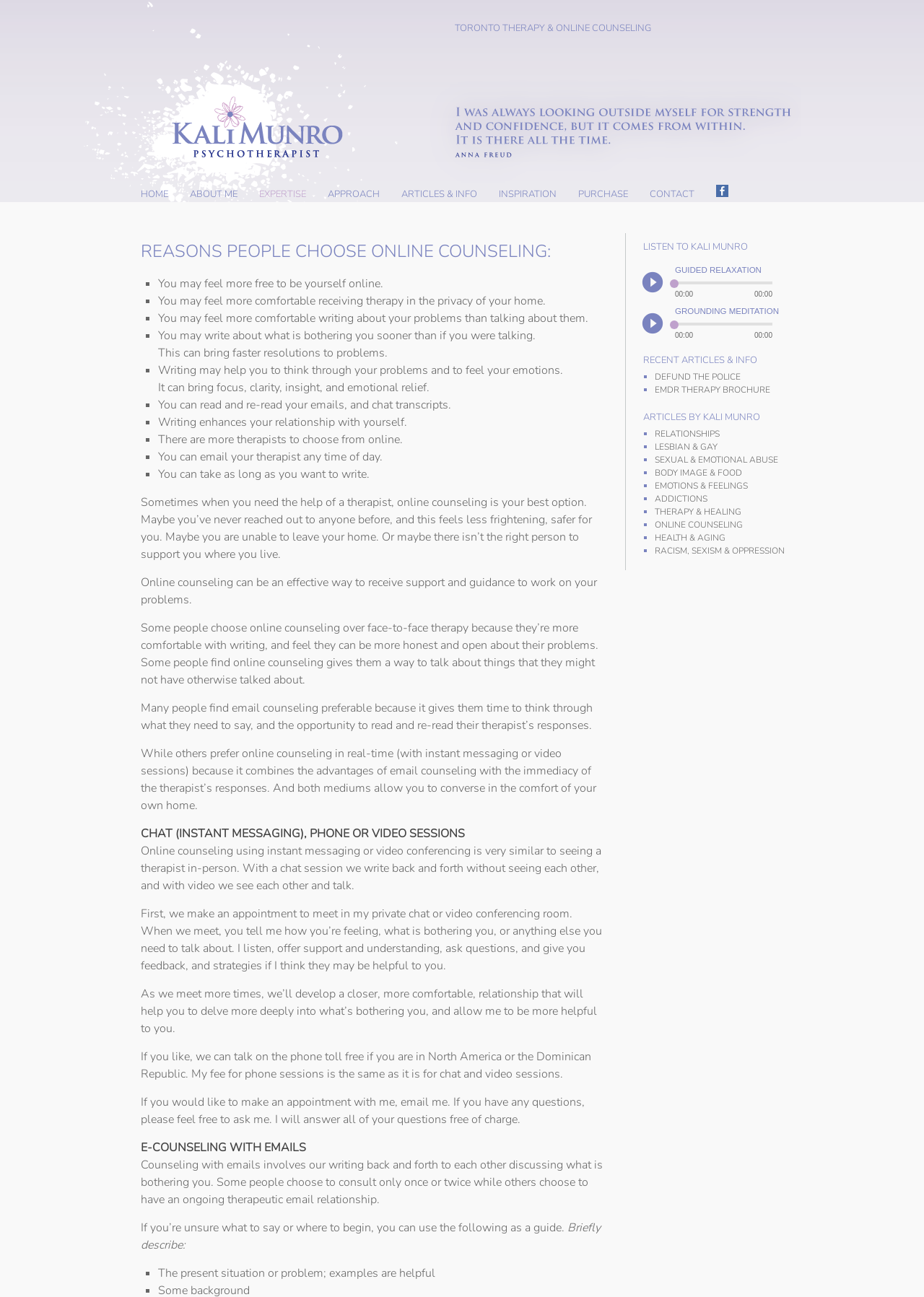What is the topic of the guided relaxation audio?
Based on the image, answer the question with as much detail as possible.

From the webpage, I can see that there is a guided relaxation audio with a topic of 'Grounding Meditation', which is mentioned in the section 'LISTEN TO KALI MUNRO'.